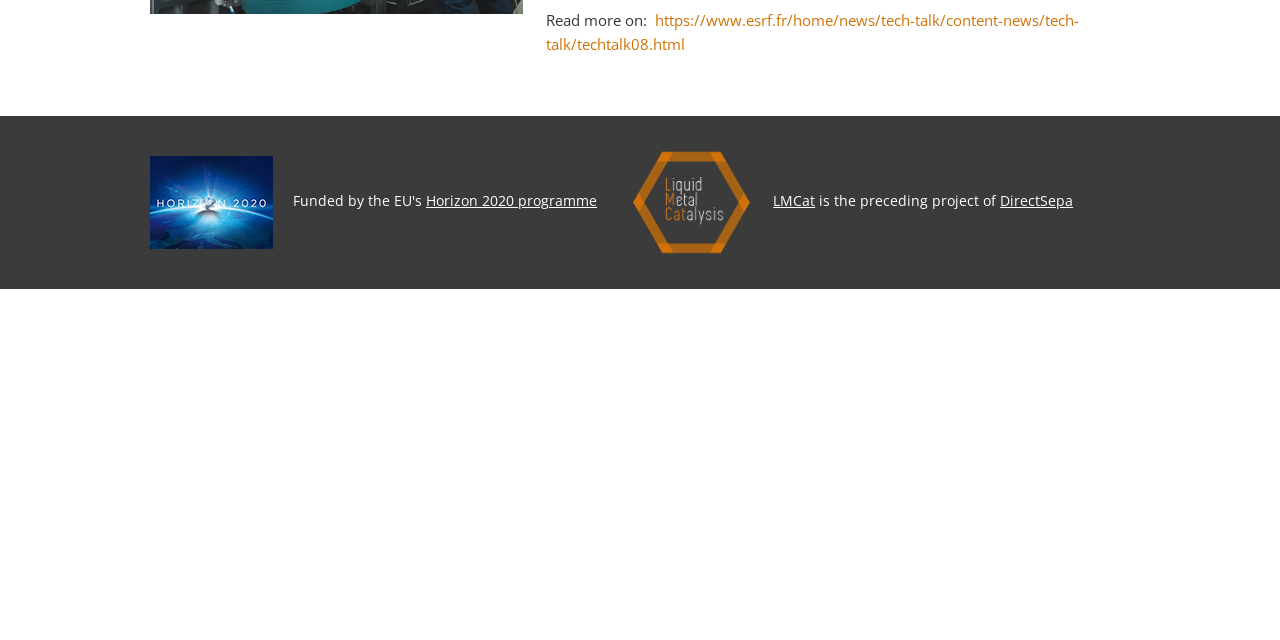Identify the bounding box for the UI element specified in this description: "LMCat". The coordinates must be four float numbers between 0 and 1, formatted as [left, top, right, bottom].

[0.604, 0.3, 0.637, 0.328]